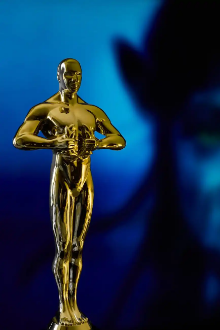Reply to the question with a single word or phrase:
What is the material of the statue's surface?

Golden